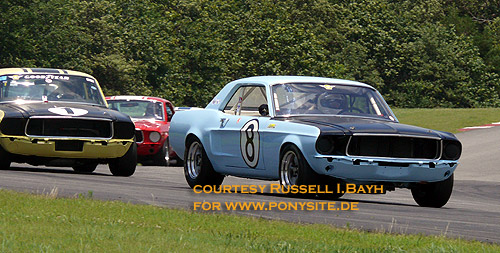Answer in one word or a short phrase: 
What is the number on the blue car?

8